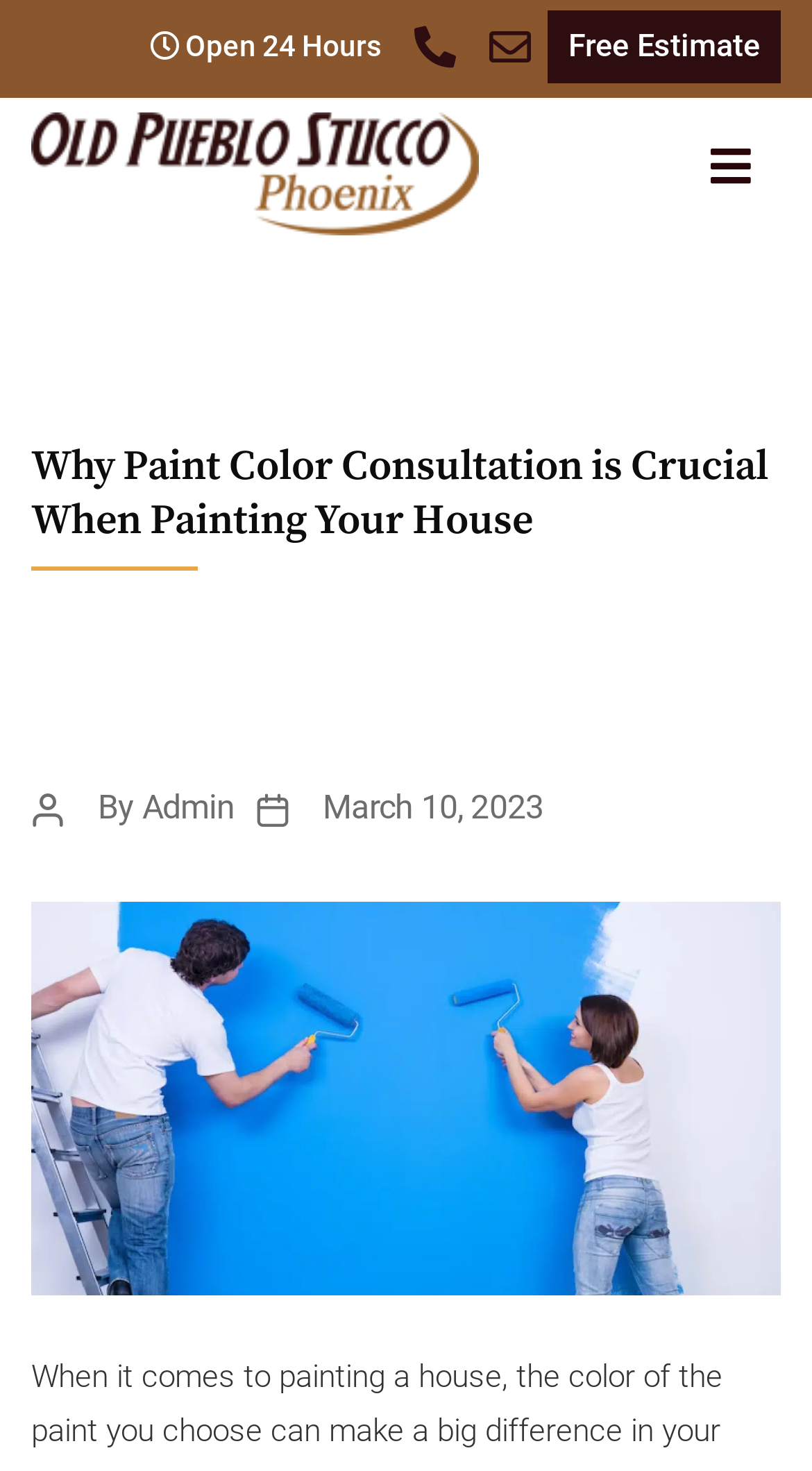Find the bounding box of the element with the following description: "Menu". The coordinates must be four float numbers between 0 and 1, formatted as [left, top, right, bottom].

[0.846, 0.076, 0.962, 0.16]